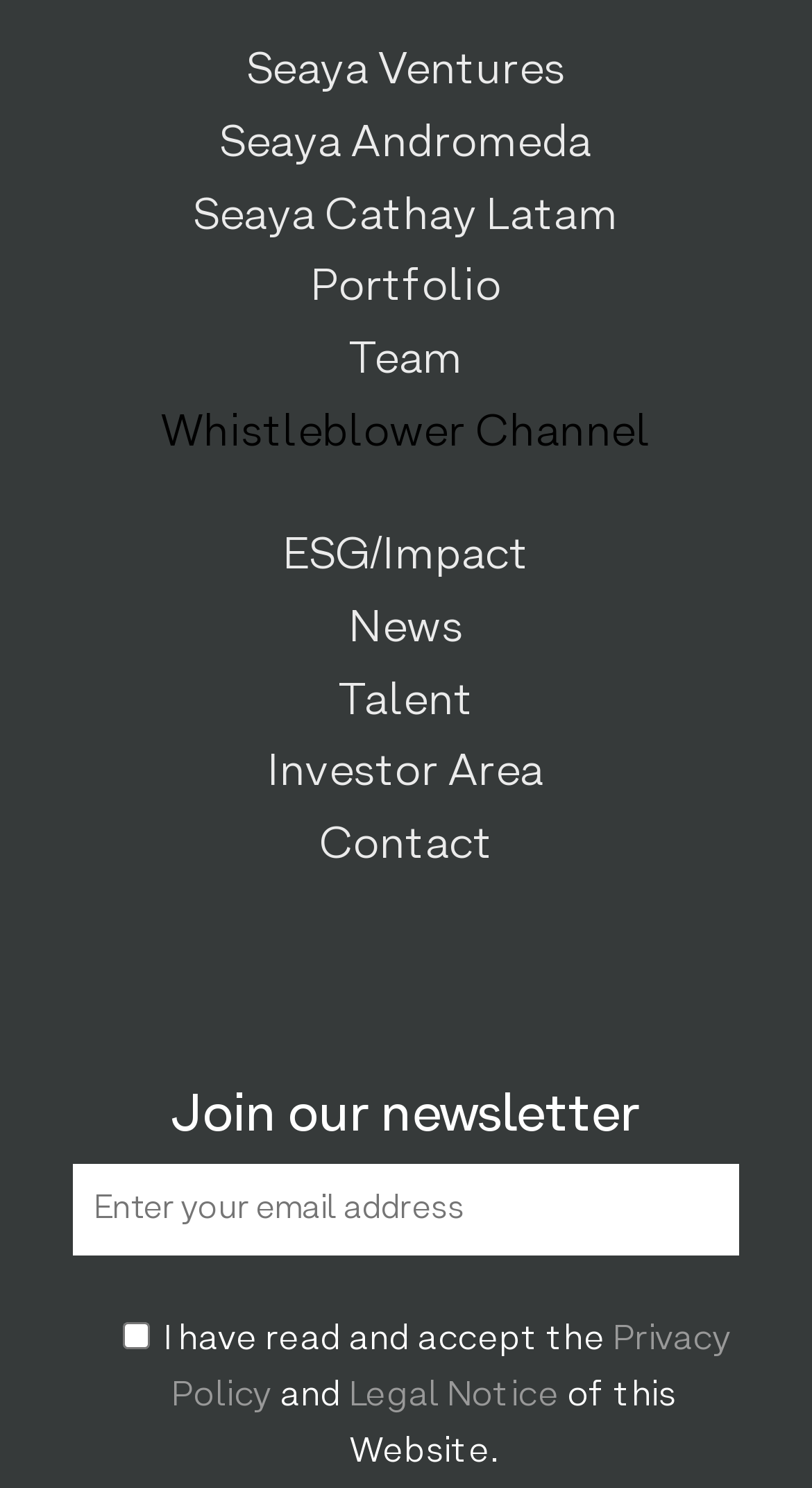Find and indicate the bounding box coordinates of the region you should select to follow the given instruction: "Enter email address".

[0.09, 0.783, 0.91, 0.846]